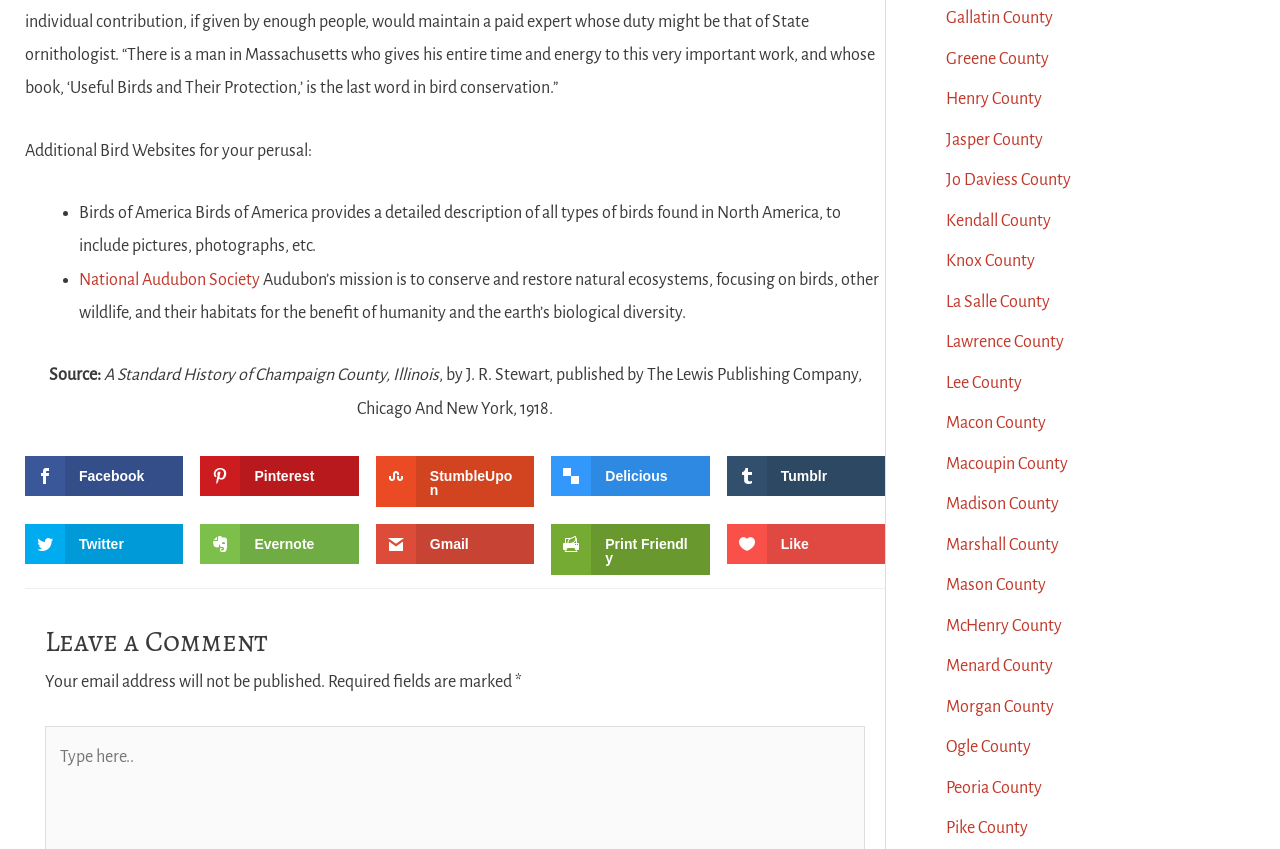Please pinpoint the bounding box coordinates for the region I should click to adhere to this instruction: "Get a free estimate".

None